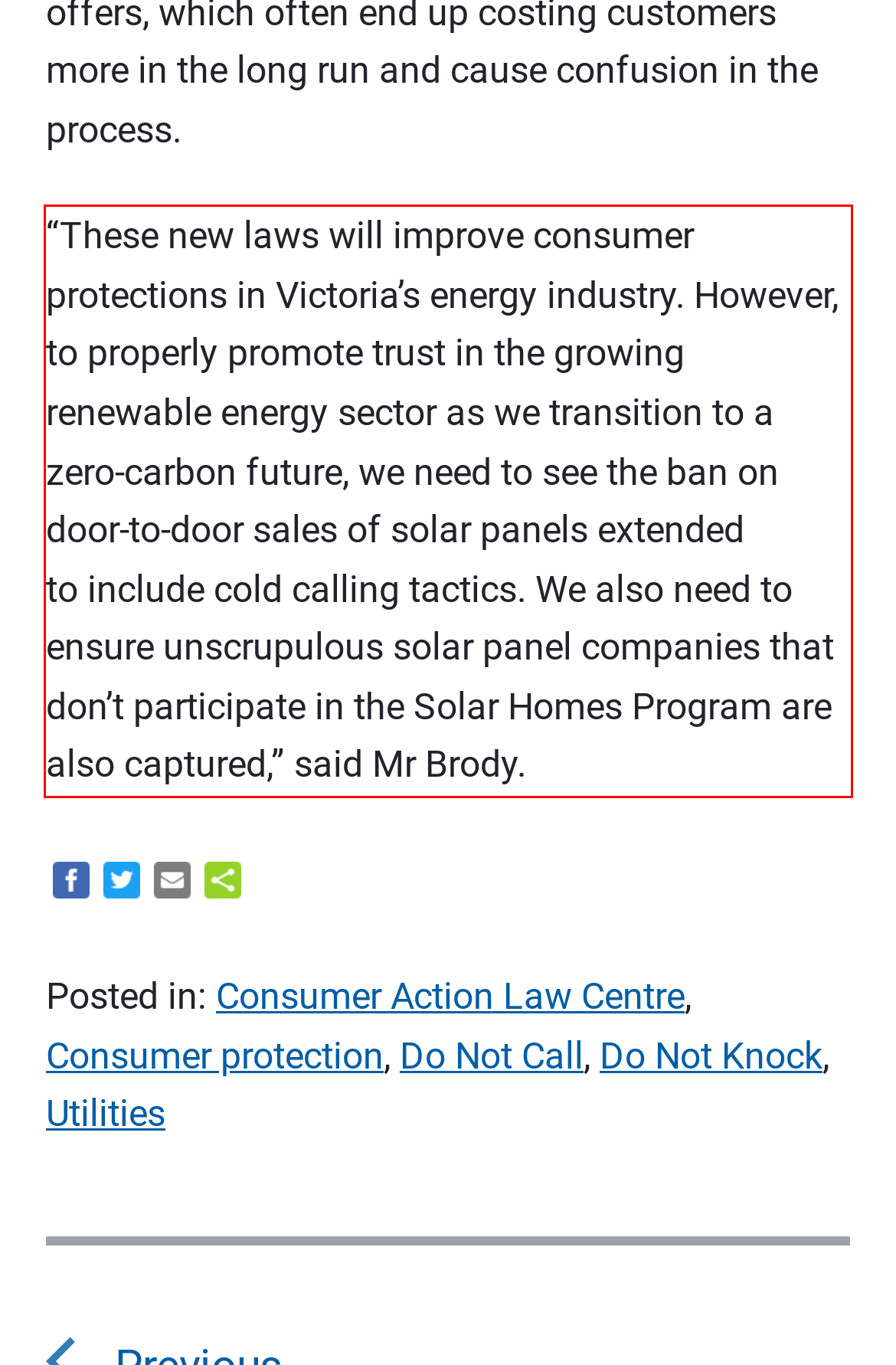In the screenshot of the webpage, find the red bounding box and perform OCR to obtain the text content restricted within this red bounding box.

“These new laws will improve consumer protections in Victoria’s energy industry. However, to properly promote trust in the growing renewable energy sector as we transition to a zero-carbon future, we need to see the ban on door-to-door sales of solar panels extended to include cold calling tactics. We also need to ensure unscrupulous solar panel companies that don’t participate in the Solar Homes Program are also captured,” said Mr Brody.